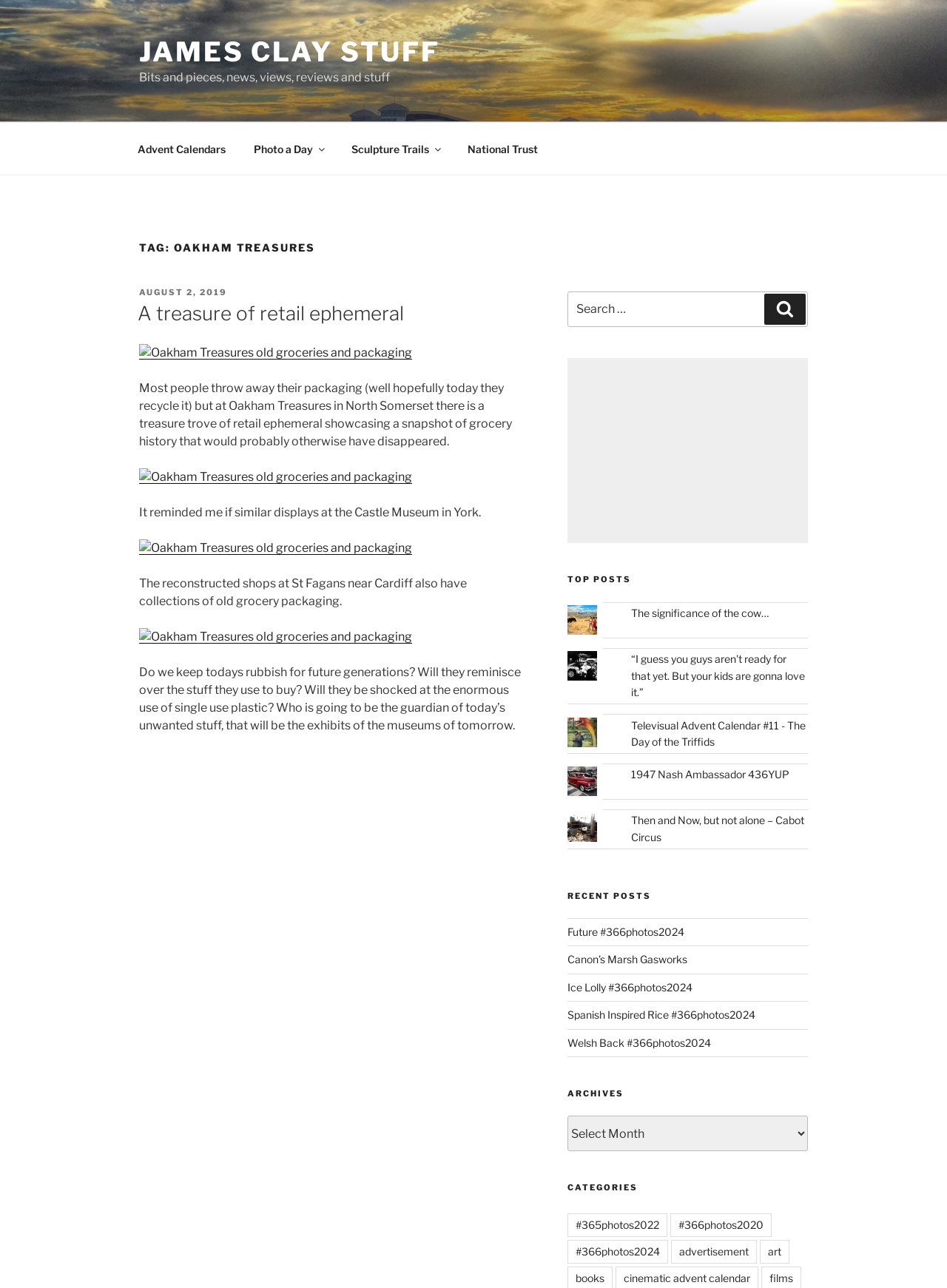How many top menu items are there?
Observe the image and answer the question with a one-word or short phrase response.

5